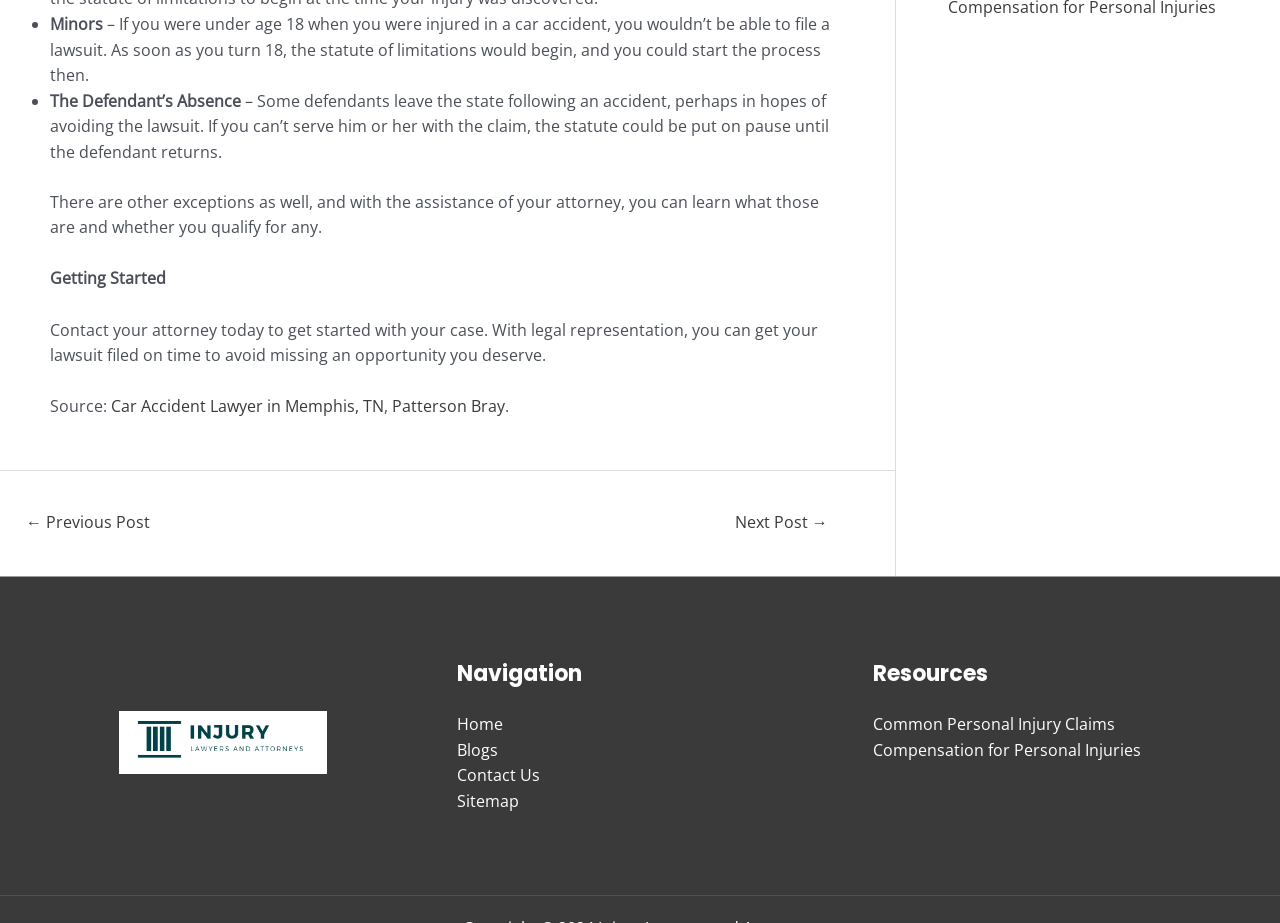Please locate the bounding box coordinates of the element's region that needs to be clicked to follow the instruction: "Click on 'Next Post →'". The bounding box coordinates should be provided as four float numbers between 0 and 1, i.e., [left, top, right, bottom].

[0.523, 0.547, 0.698, 0.588]